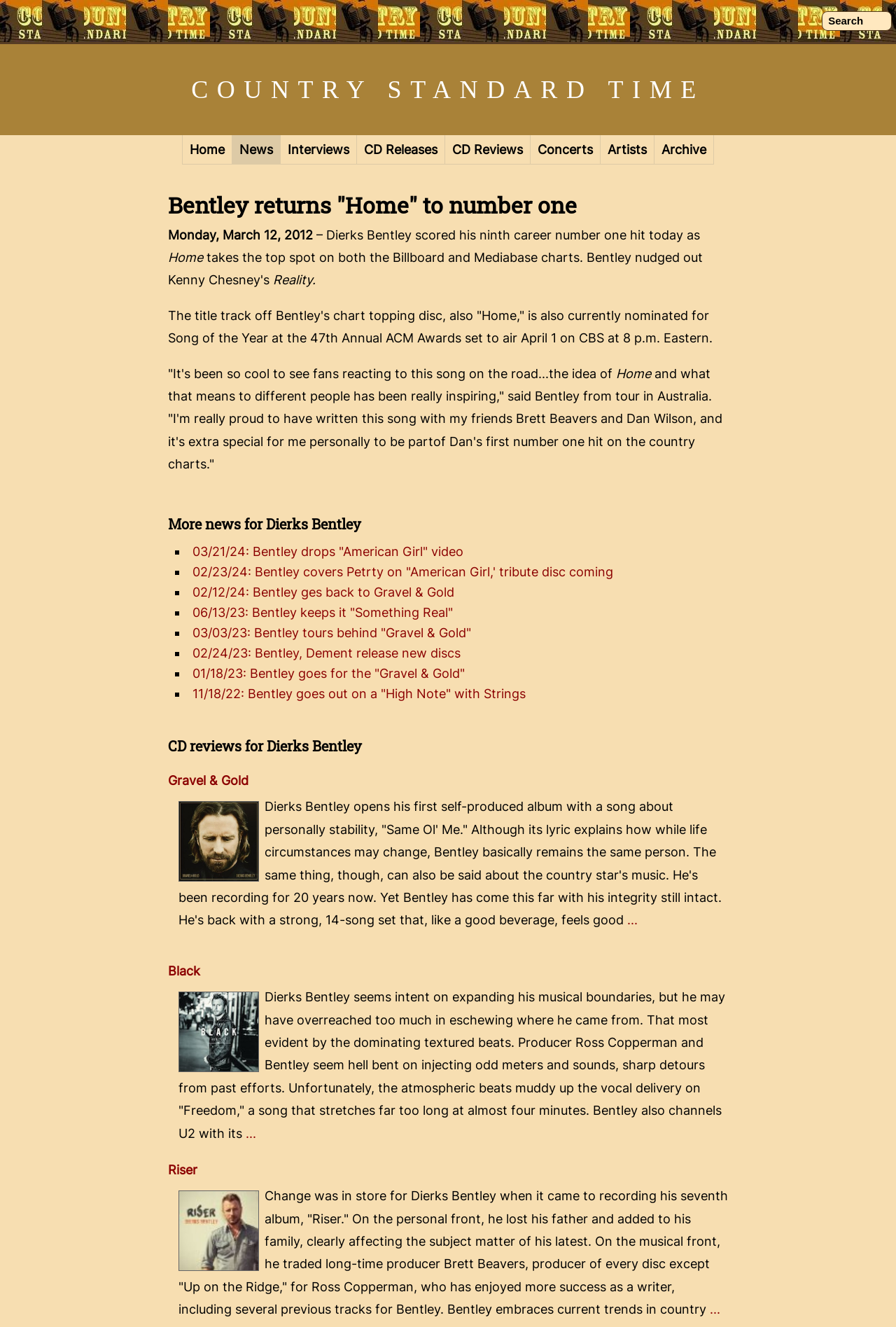Answer the question with a brief word or phrase:
What is the date of the article about Dierks Bentley's ninth career number one hit?

Monday, March 12, 2012